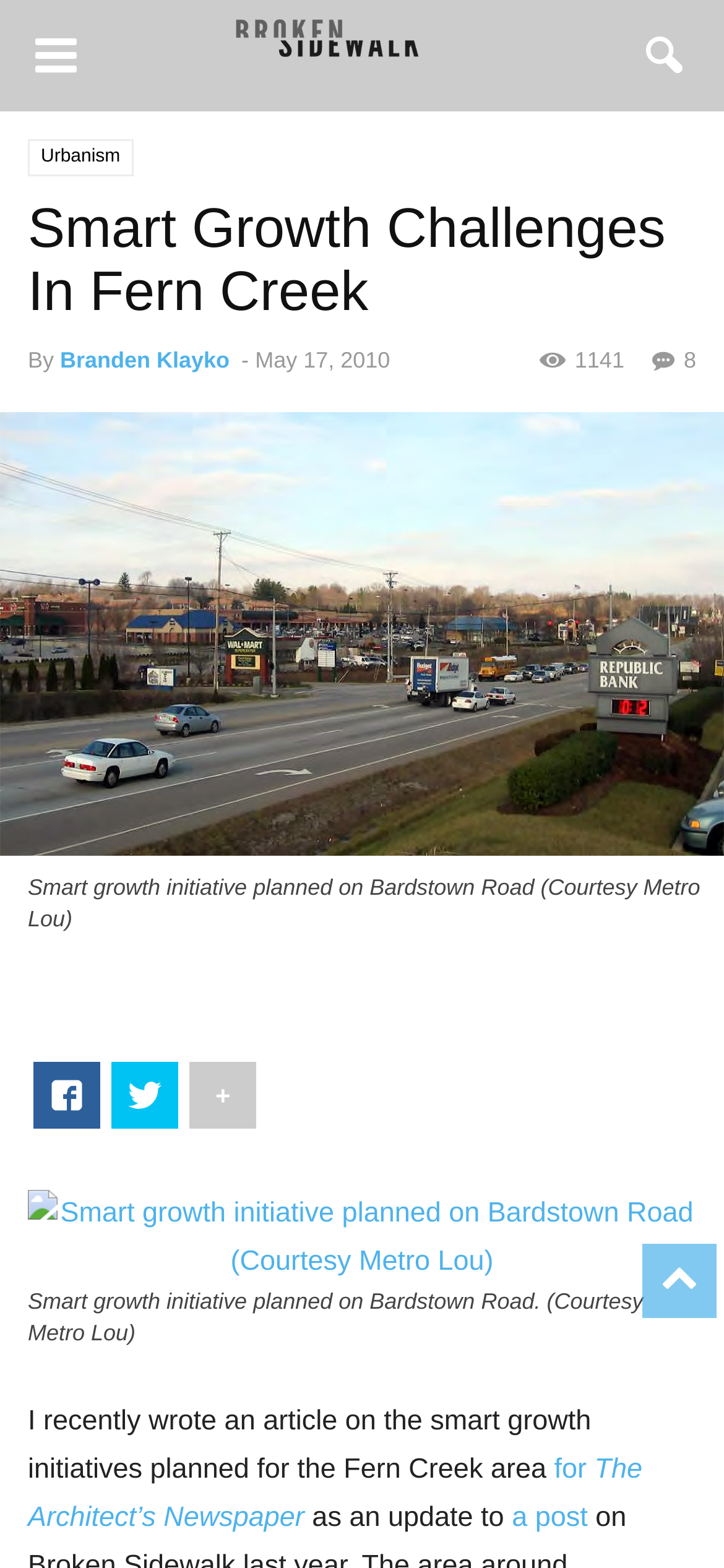Determine the bounding box for the UI element described here: "a post".

[0.707, 0.957, 0.812, 0.977]